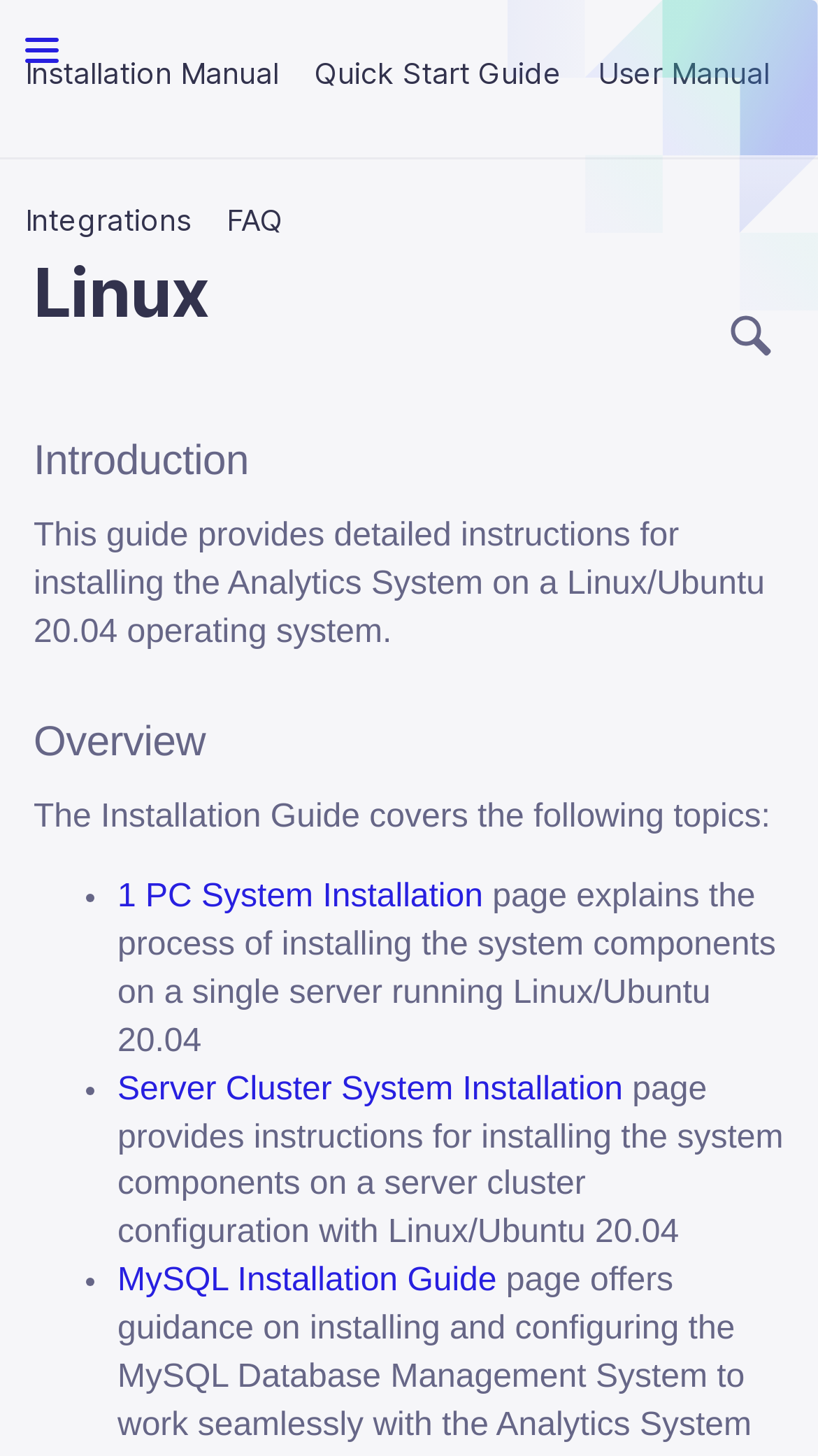Can you show the bounding box coordinates of the region to click on to complete the task described in the instruction: "Check the checkbox to notify me of new posts by email"?

None